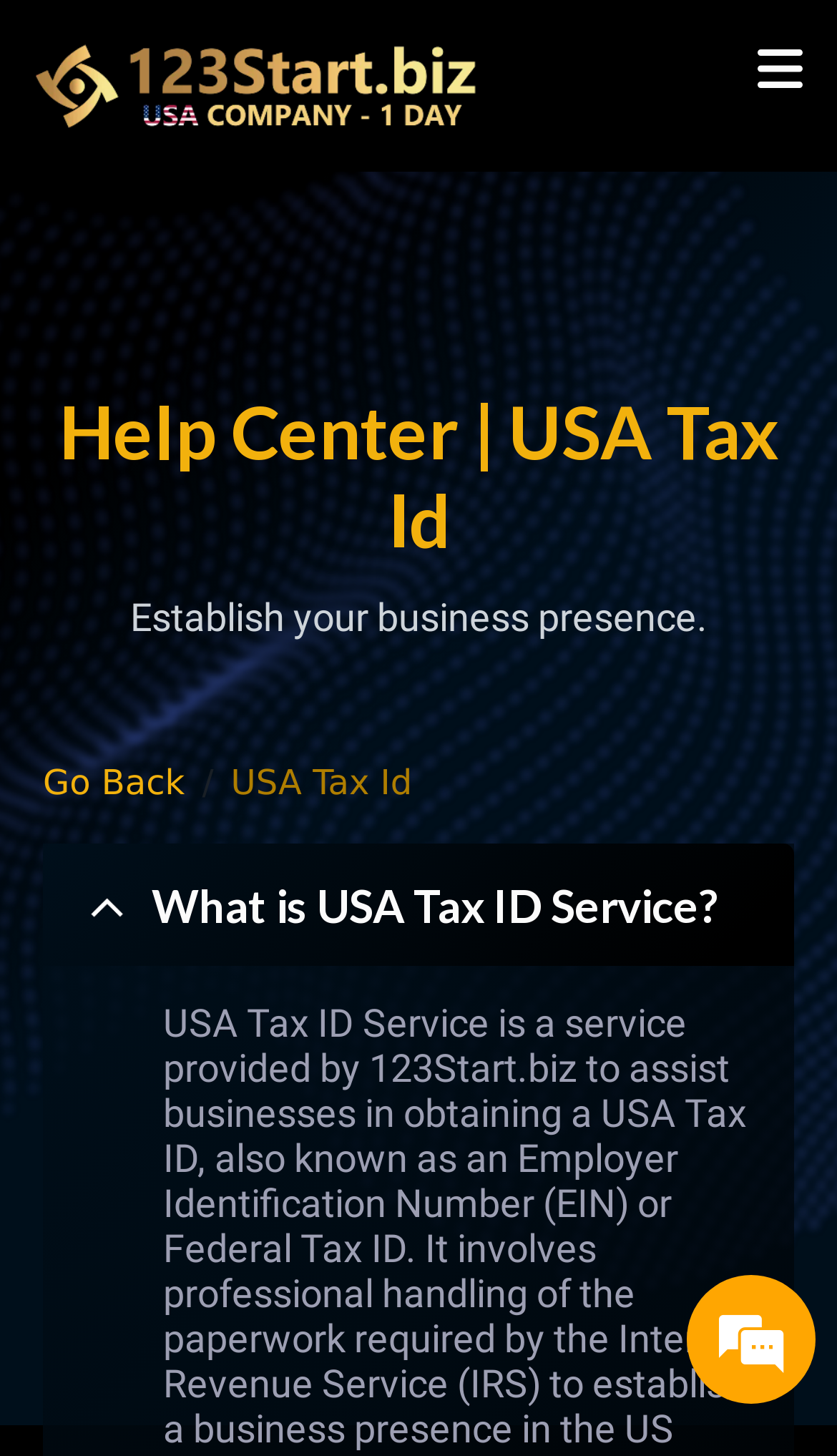Identify the bounding box coordinates for the UI element described as follows: "aria-label="Go to the home page"". Ensure the coordinates are four float numbers between 0 and 1, formatted as [left, top, right, bottom].

[0.0, 0.0, 0.61, 0.118]